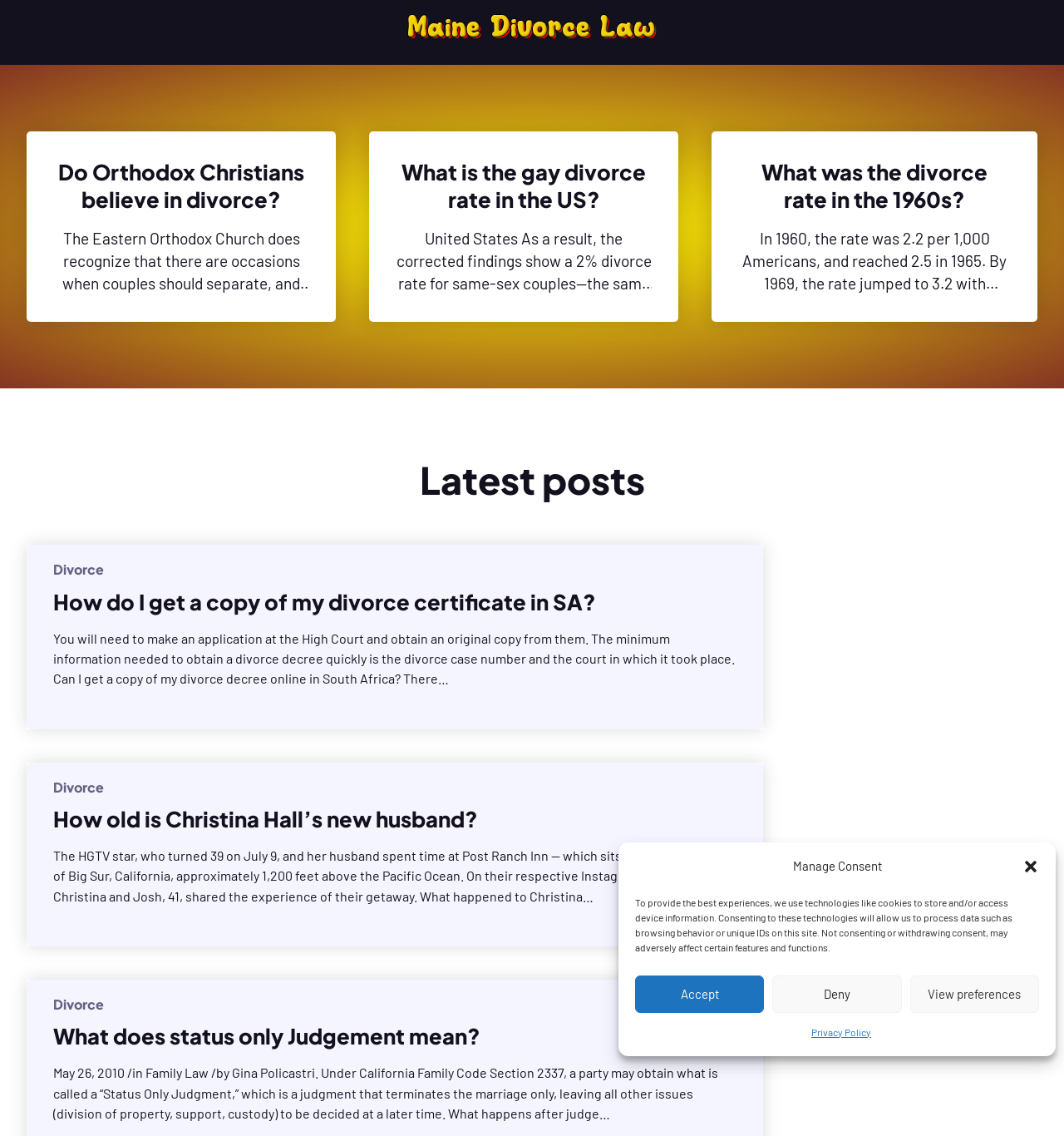Give a comprehensive overview of the webpage, including key elements.

This webpage is about a blog focused on divorce law, with the title "Maine Divorce Law Blog - Everything about divorce law!" at the top. Below the title, there is a dialog box for managing consent, which includes buttons to accept, deny, or view preferences, as well as a link to the privacy policy.

On the left side of the page, there is a section with several headings and links to articles about divorce-related topics. The headings include "Do Orthodox Christians believe in divorce?", "What is the gay divorce rate in the US?", "What was the divorce rate in the 1960s?", and more. Each heading has a corresponding link to the article, and some of them have a brief summary or excerpt below the heading.

On the right side of the page, there is a section with a heading "Latest posts" and several links to articles, including "Divorce", "How do I get a copy of my divorce certificate in SA?", "How old is Christina Hall’s new husband?", and more. Each link has a brief summary or excerpt below it.

The articles on the page cover a range of topics related to divorce, including religious beliefs, statistics, and legal procedures. The webpage appears to be a blog or news site focused on providing information and resources about divorce law.